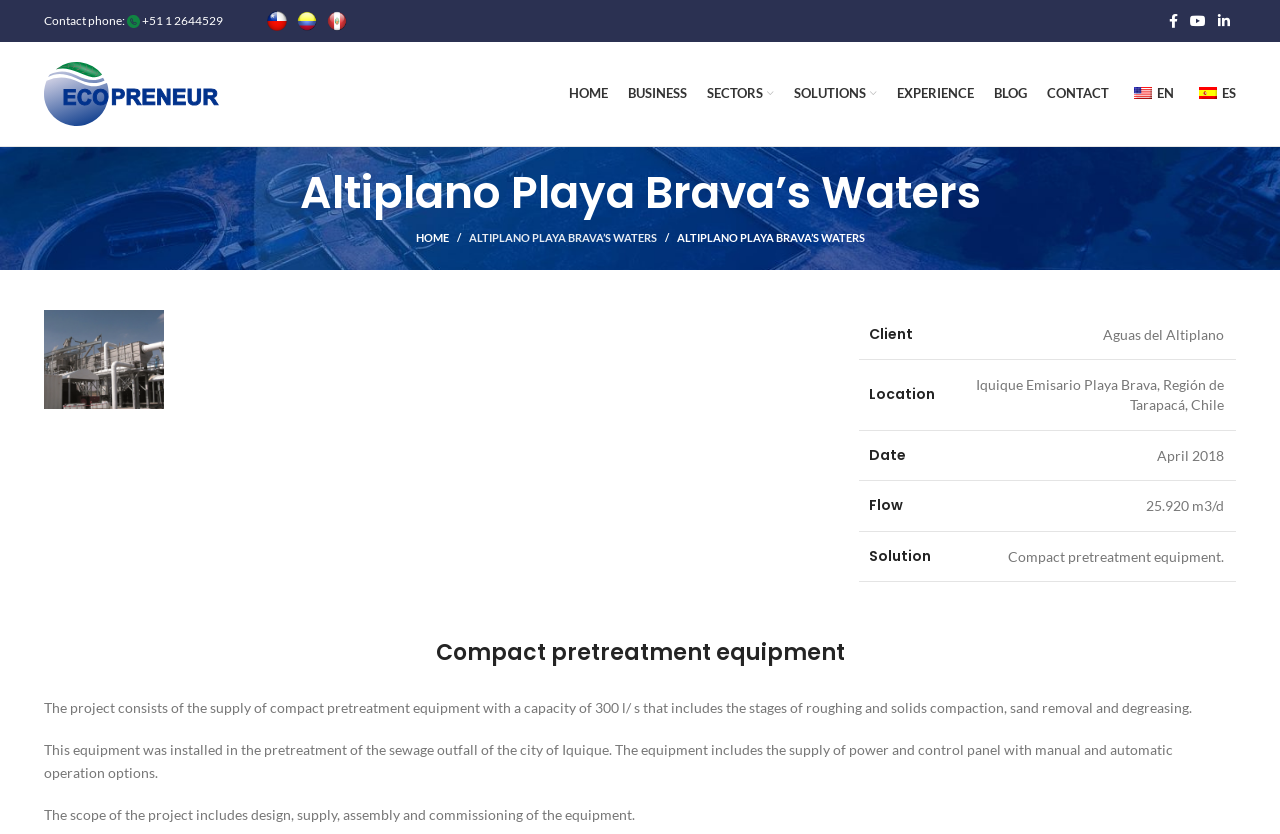Please analyze the image and give a detailed answer to the question:
What is the location of the project?

The location of the project is mentioned in the table as Iquique Emisario Playa Brava, Región de Tarapacá, Chile, which is part of the project details.